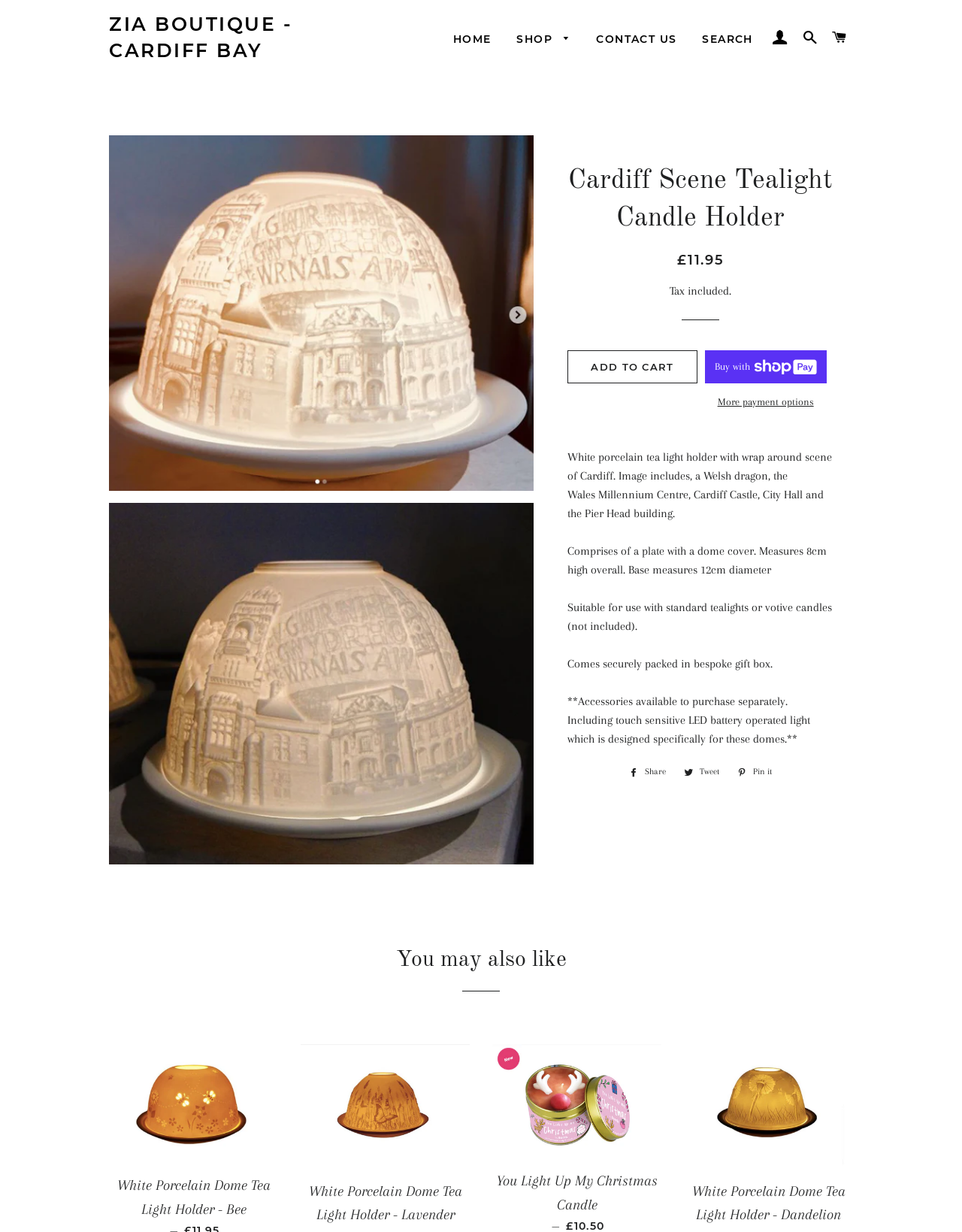Locate the bounding box coordinates of the element's region that should be clicked to carry out the following instruction: "Enter a comment". The coordinates need to be four float numbers between 0 and 1, i.e., [left, top, right, bottom].

None